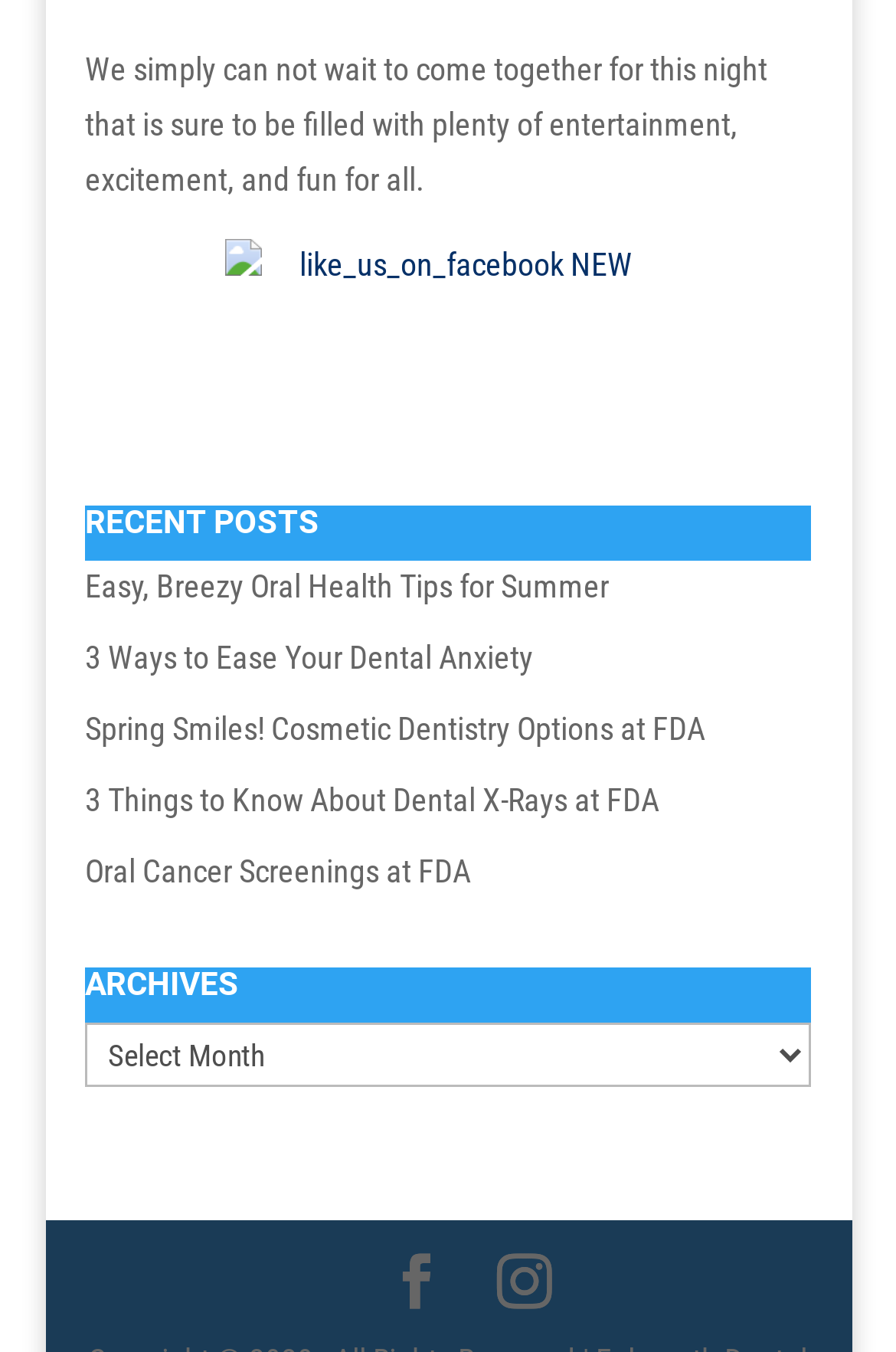What is the theme of the night mentioned in the static text?
Please provide a full and detailed response to the question.

The static text mentions a night that is 'sure to be filled with plenty of entertainment, excitement, and fun for all', indicating that the theme of the night is focused on fun and entertainment.